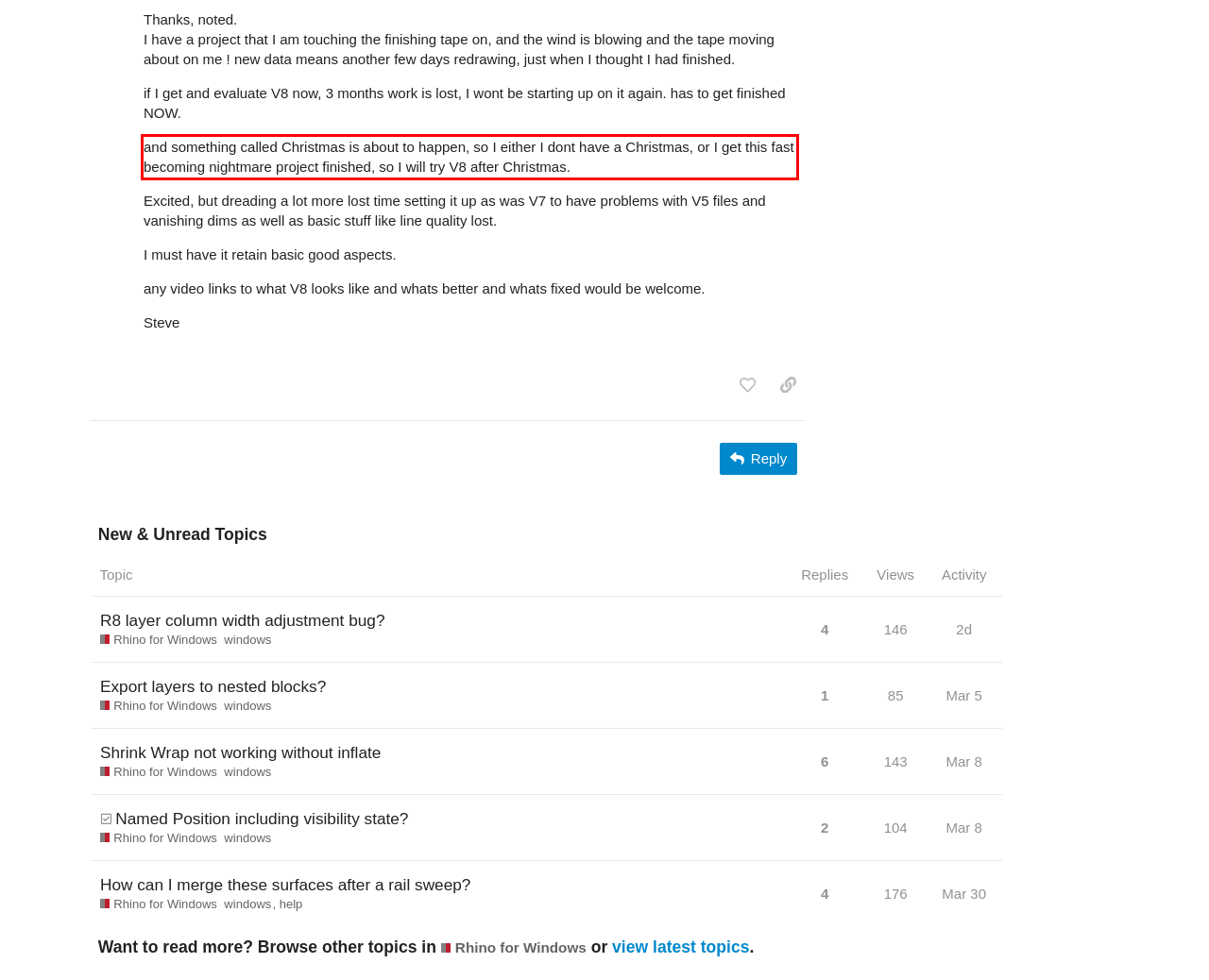Look at the screenshot of the webpage, locate the red rectangle bounding box, and generate the text content that it contains.

and something called Christmas is about to happen, so I either I dont have a Christmas, or I get this fast becoming nightmare project finished, so I will try V8 after Christmas.